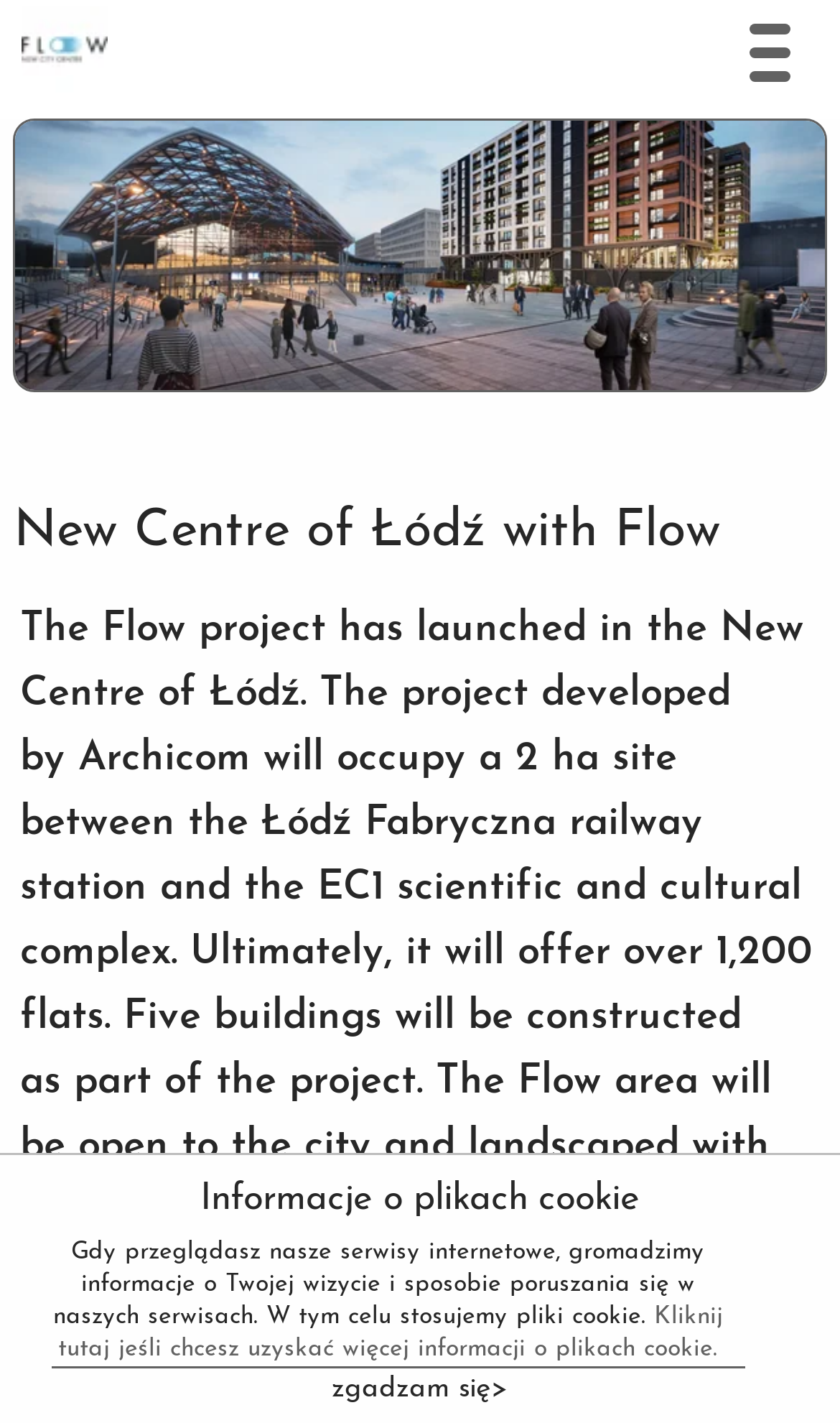Observe the image and answer the following question in detail: What is the expected completion year of the project?

The question asks about the expected completion year of the project. From the StaticText element with the text '...the development is scheduled to be completed by the end of 2028.', we can infer that the expected completion year of the project is 2028.